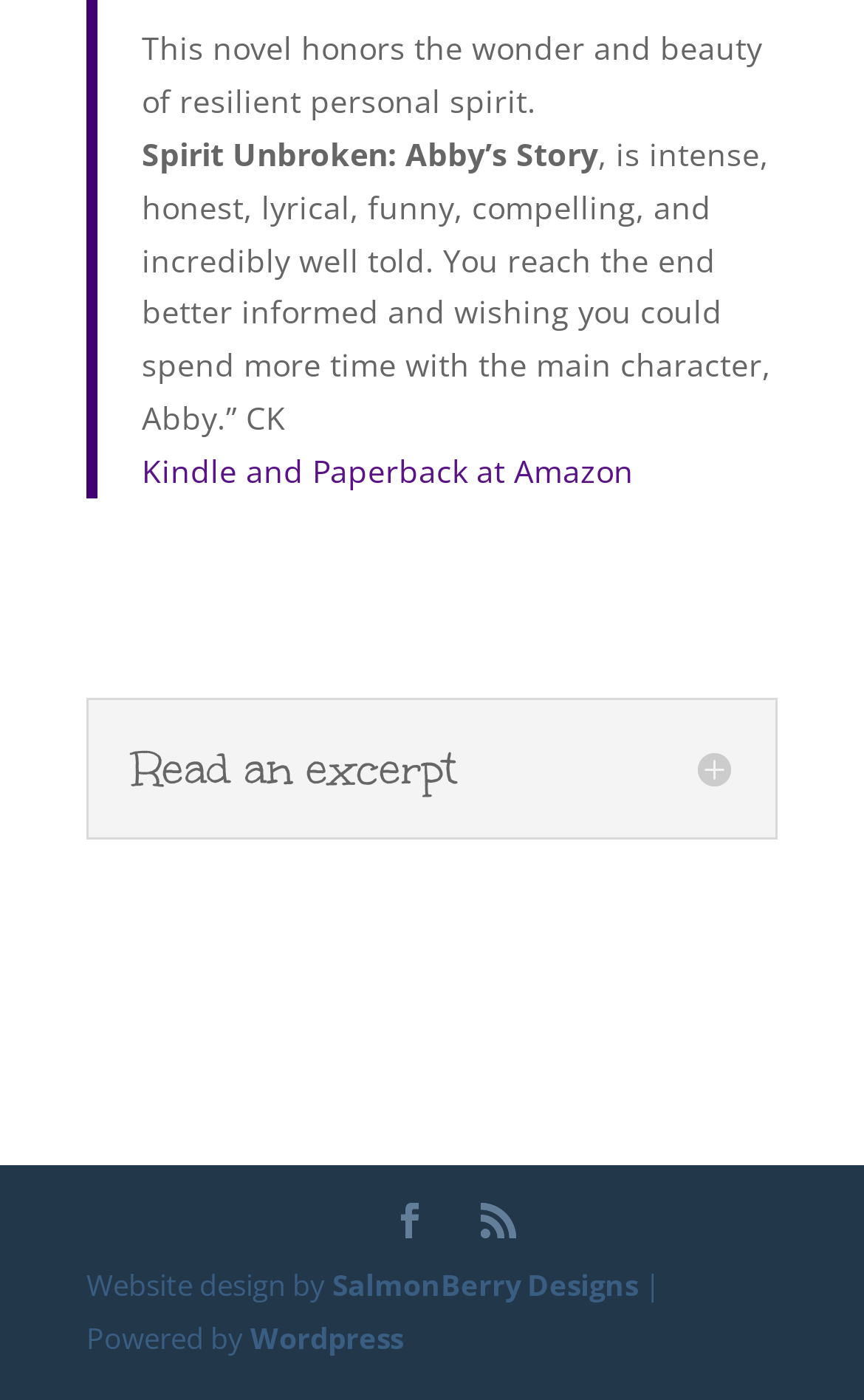Who designed the website?
Based on the screenshot, give a detailed explanation to answer the question.

The StaticText element 'Website design by' is followed by a link 'SalmonBerry Designs', indicating that SalmonBerry Designs is the website designer.